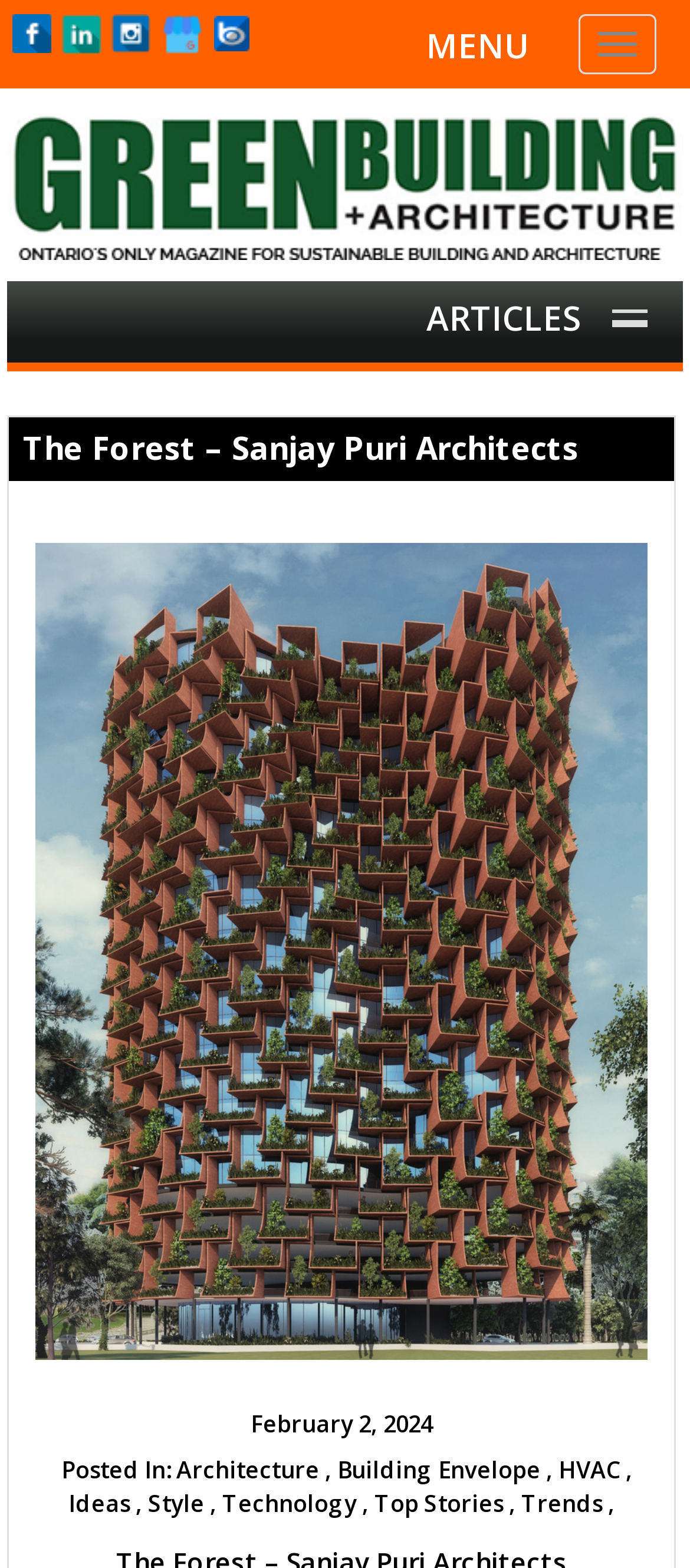What is the date mentioned at the bottom of the webpage?
Answer with a single word or phrase by referring to the visual content.

February 2, 2024